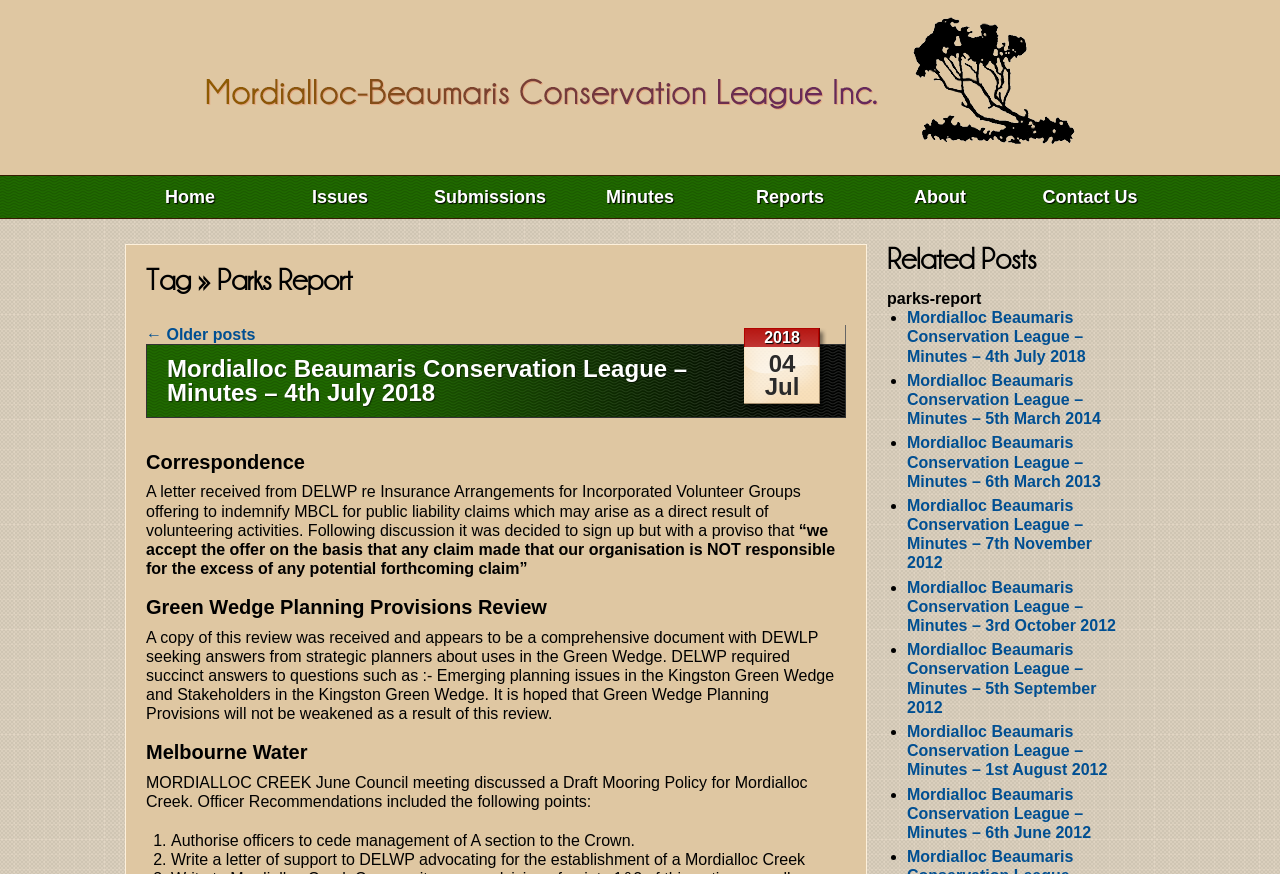Determine the bounding box coordinates for the UI element described. Format the coordinates as (top-left x, top-left y, bottom-right x, bottom-right y) and ensure all values are between 0 and 1. Element description: Contact Us

[0.793, 0.201, 0.91, 0.245]